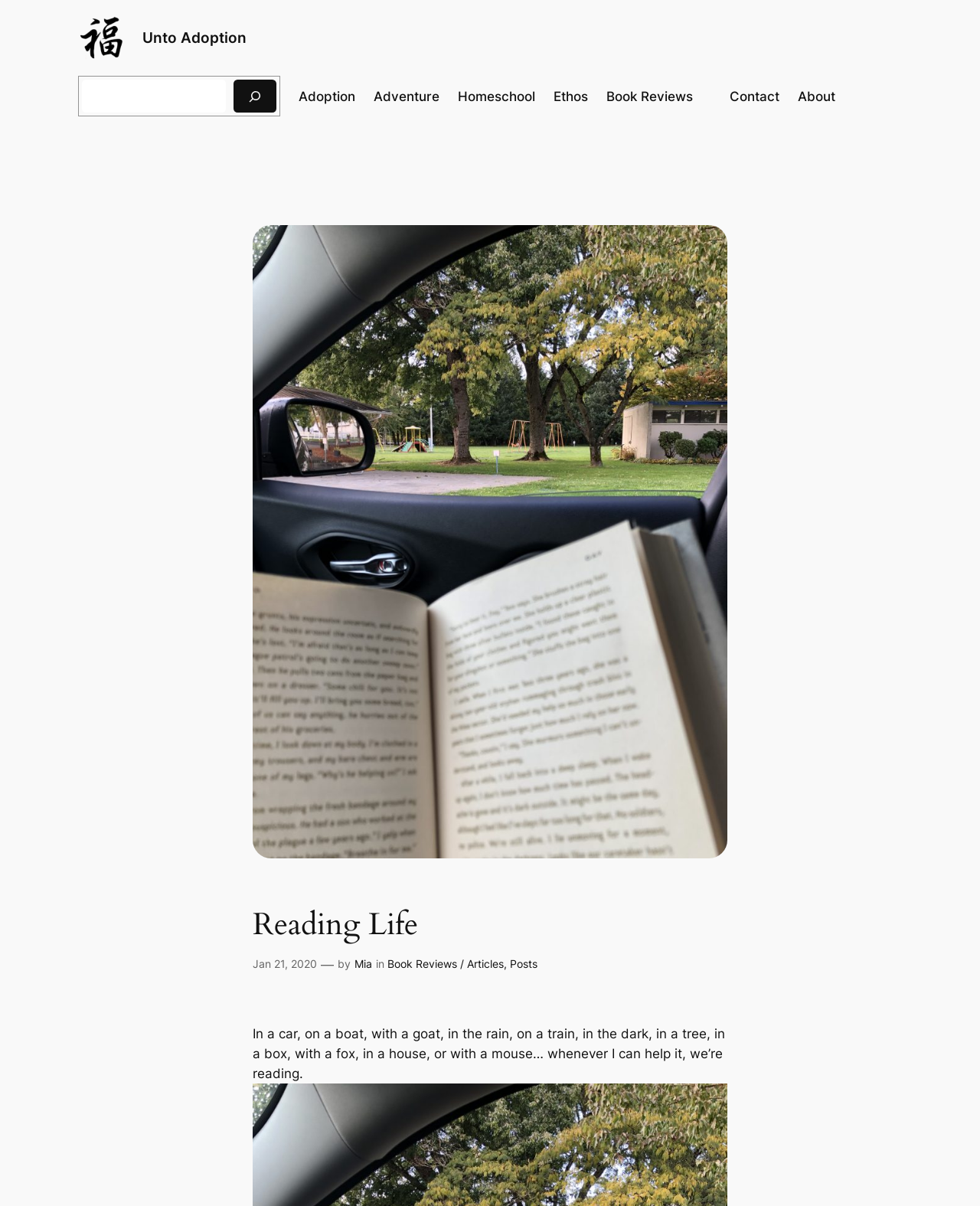Locate the bounding box coordinates for the element described below: "Unto Adoption". The coordinates must be four float values between 0 and 1, formatted as [left, top, right, bottom].

[0.146, 0.024, 0.252, 0.039]